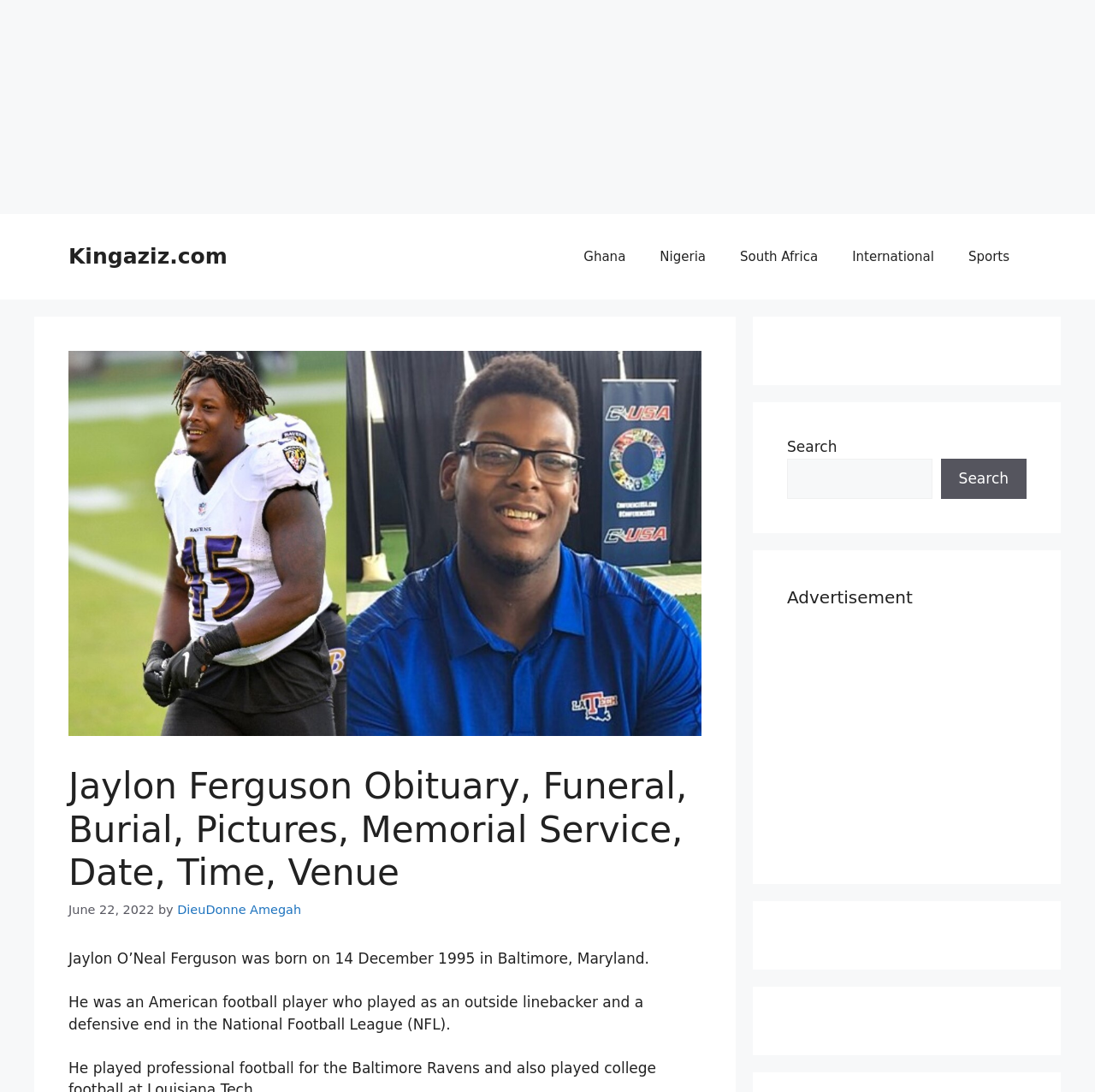Describe the entire webpage, focusing on both content and design.

The webpage is an obituary page for Jaylon O'Neal Ferguson, an American football player. At the top, there is a banner with the site's name, "Kingaziz.com", and a navigation menu with links to different countries and categories, including Ghana, Nigeria, South Africa, International, and Sports.

Below the navigation menu, there is a header section with a heading that reads "Jaylon Ferguson Obituary, Funeral, Burial, Pictures, Memorial Service, Date, Time, Venue". Next to the heading, there is a time stamp indicating that the obituary was posted on June 22, 2022, by DieuDonne Amegah.

The main content of the page is a brief biography of Jaylon Ferguson, which is divided into two paragraphs. The first paragraph states that he was born on December 14, 1995, in Baltimore, Maryland. The second paragraph describes his career as an American football player who played as an outside linebacker and a defensive end in the National Football League (NFL).

On the right side of the page, there are several complementary sections, including a search bar with a search button, an advertisement section, and several other sections that are not clearly labeled. These sections are positioned vertically, with the search bar at the top, followed by the advertisement section, and then the other sections.